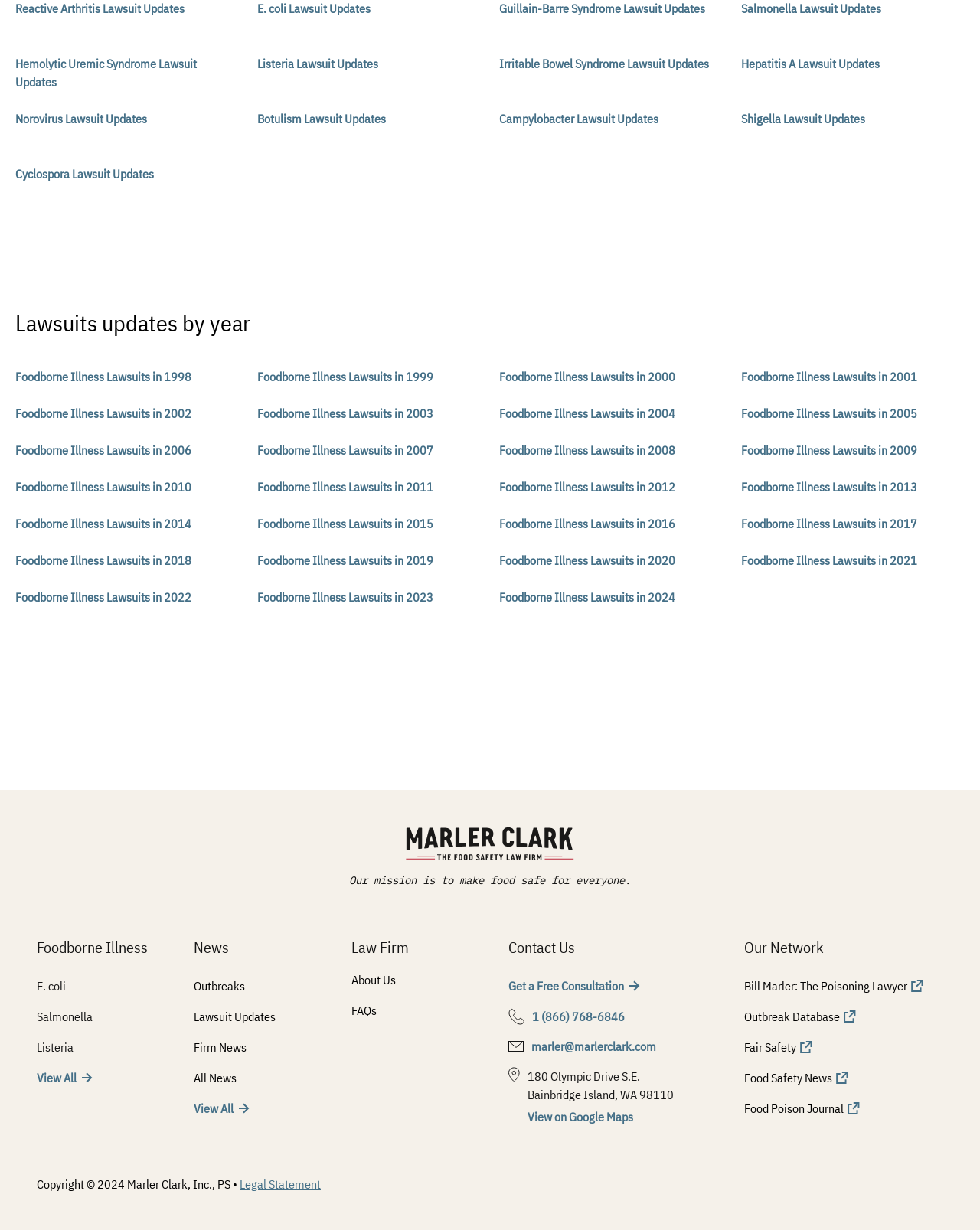Please identify the bounding box coordinates of the clickable element to fulfill the following instruction: "Click on Reactive Arthritis Lawsuit Updates". The coordinates should be four float numbers between 0 and 1, i.e., [left, top, right, bottom].

[0.016, 0.001, 0.188, 0.013]